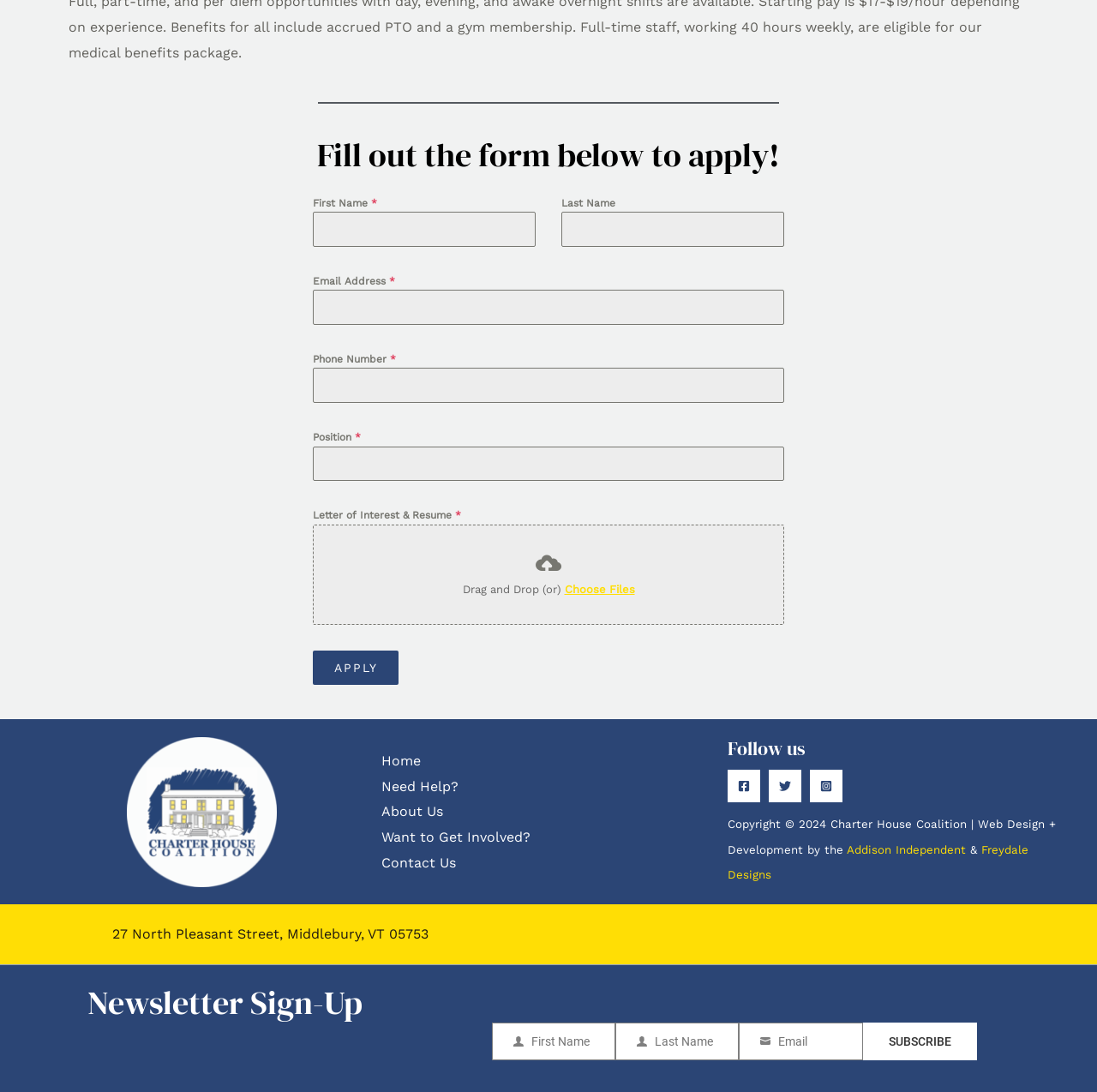What is the required information to apply for a position?
Using the image, answer in one word or phrase.

First Name, Email Address, Phone Number